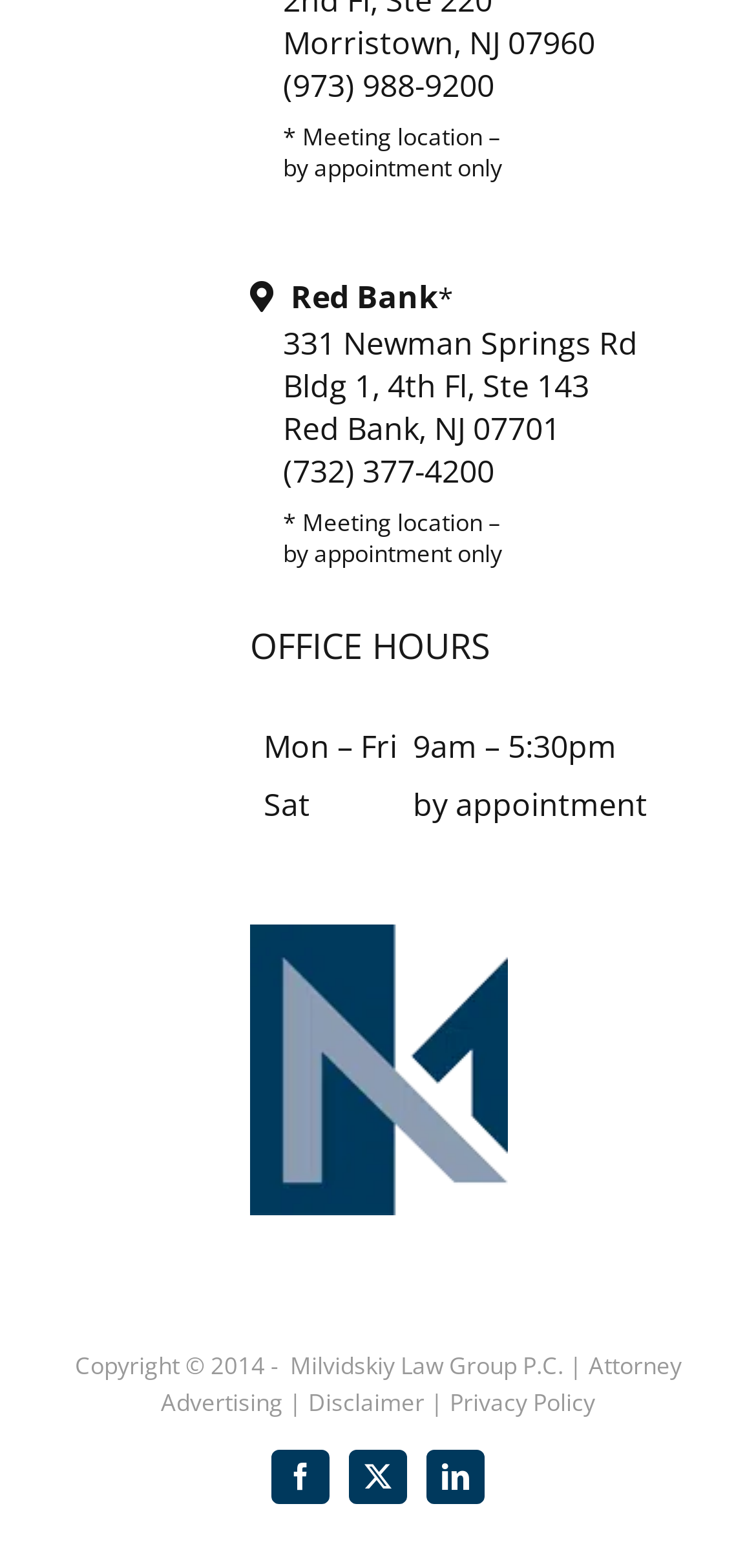Identify the bounding box of the HTML element described here: "X". Provide the coordinates as four float numbers between 0 and 1: [left, top, right, bottom].

[0.462, 0.925, 0.538, 0.96]